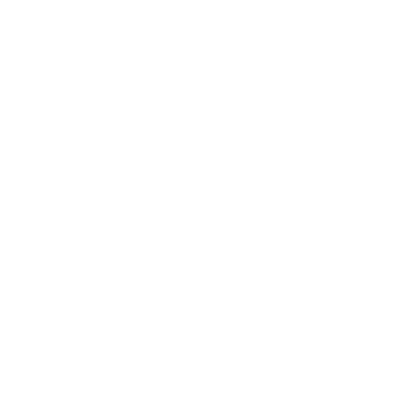What is the theme promoted by the image?
Based on the content of the image, thoroughly explain and answer the question.

The caption describes the image as featuring a prominent icon or symbol related to radiation detection, reflecting the context of safety and technology, and promoting high-quality technology aimed at ensuring safety for both customers and the surrounding environment.